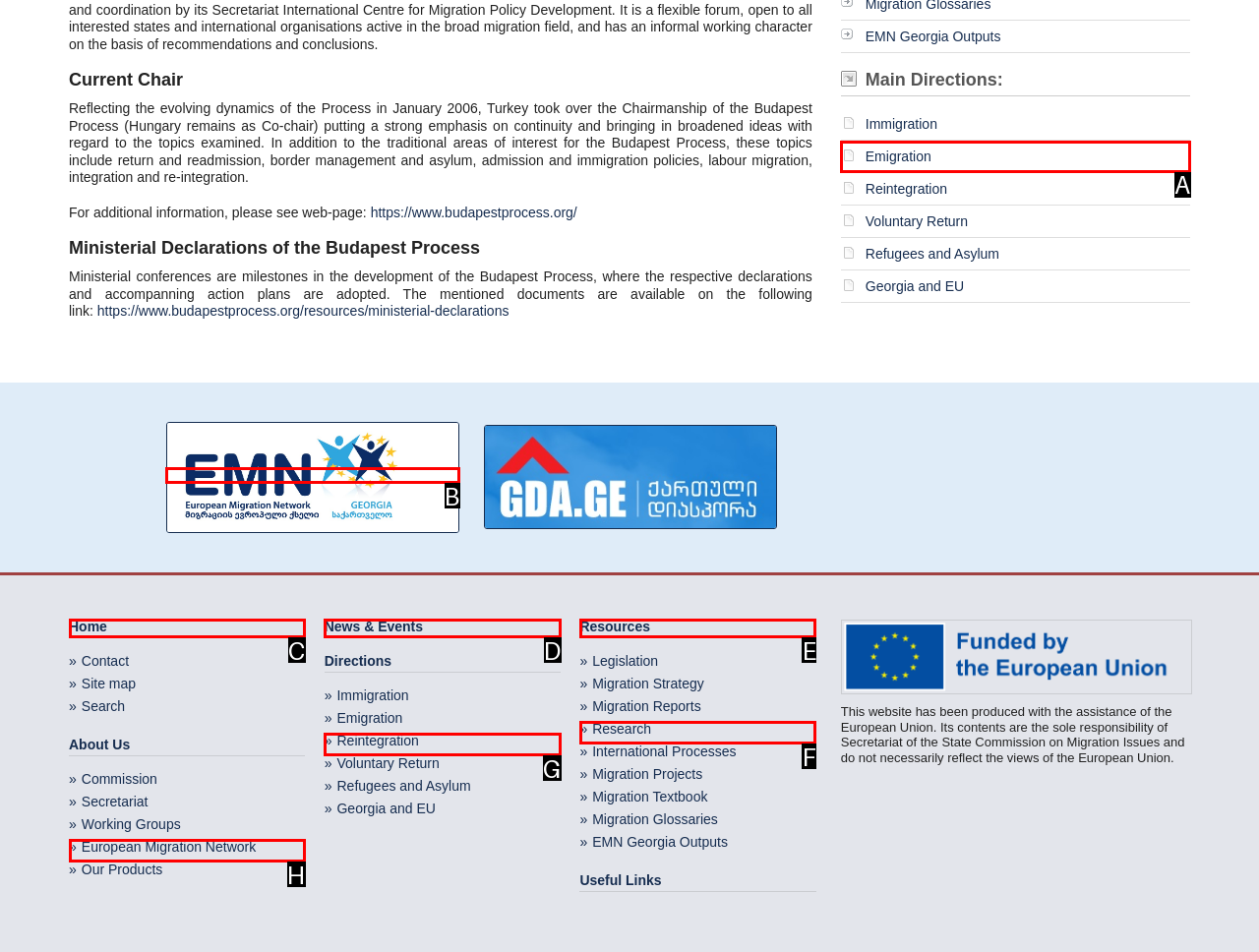Which lettered UI element aligns with this description: alt="Guidebook on legal immigration"
Provide your answer using the letter from the available choices.

B